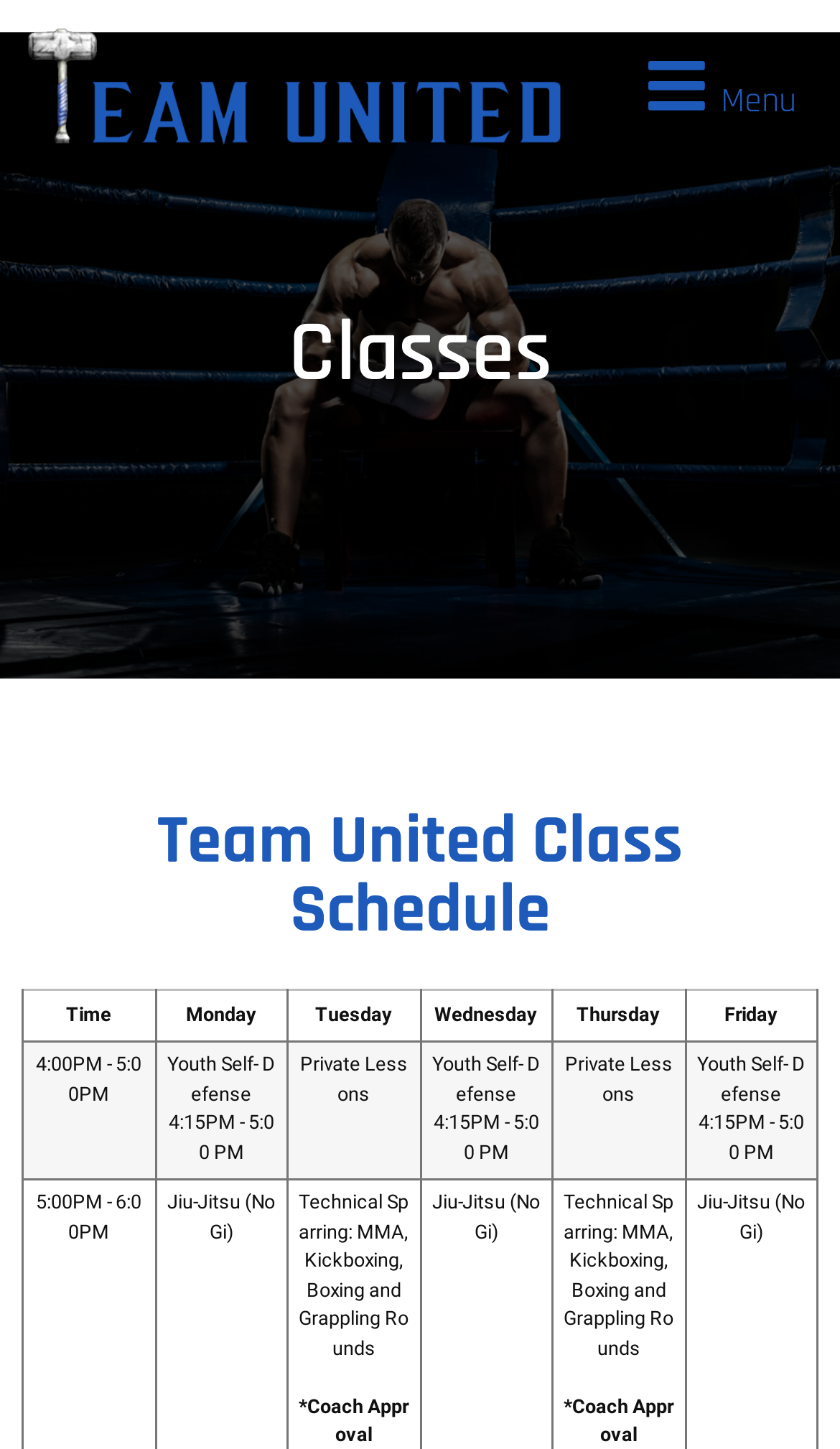How many rows are there in the class schedule table?
Answer briefly with a single word or phrase based on the image.

2